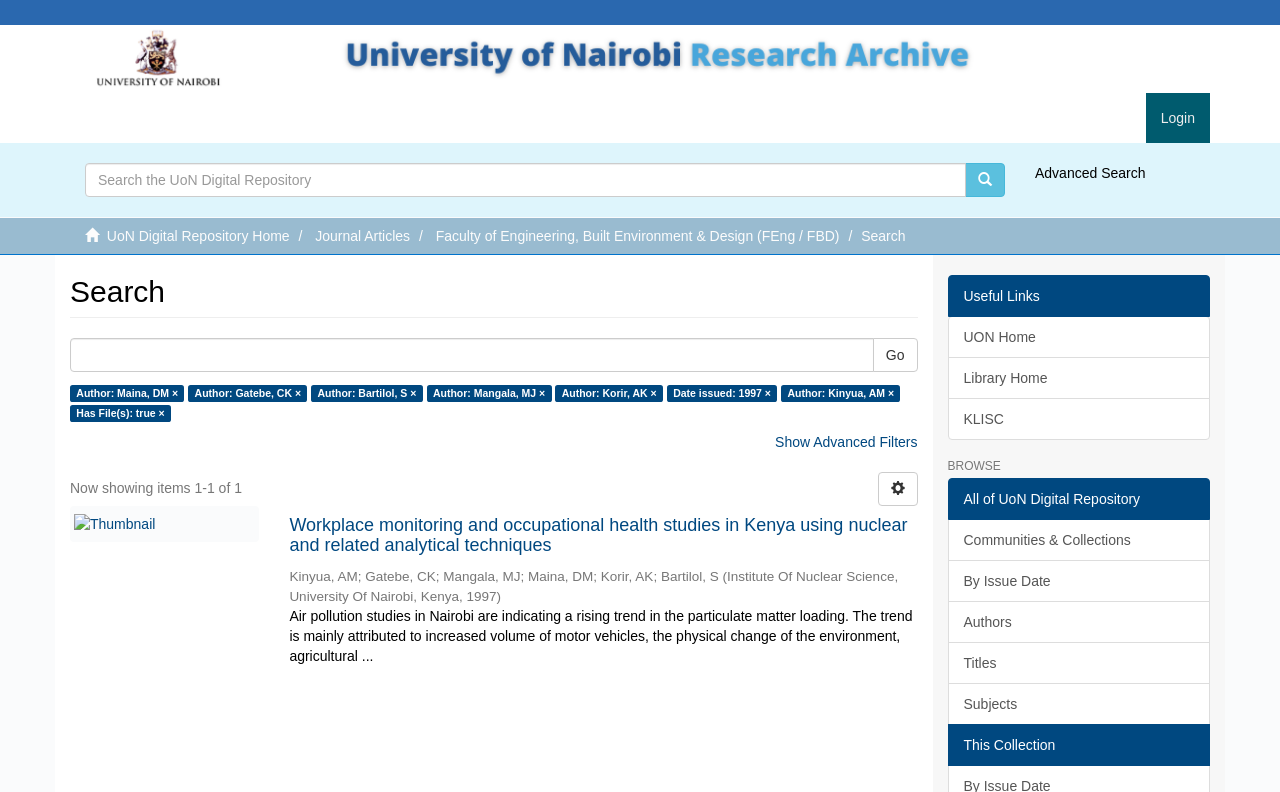Please specify the bounding box coordinates of the clickable region to carry out the following instruction: "View Advanced Search options". The coordinates should be four float numbers between 0 and 1, in the format [left, top, right, bottom].

[0.809, 0.209, 0.895, 0.229]